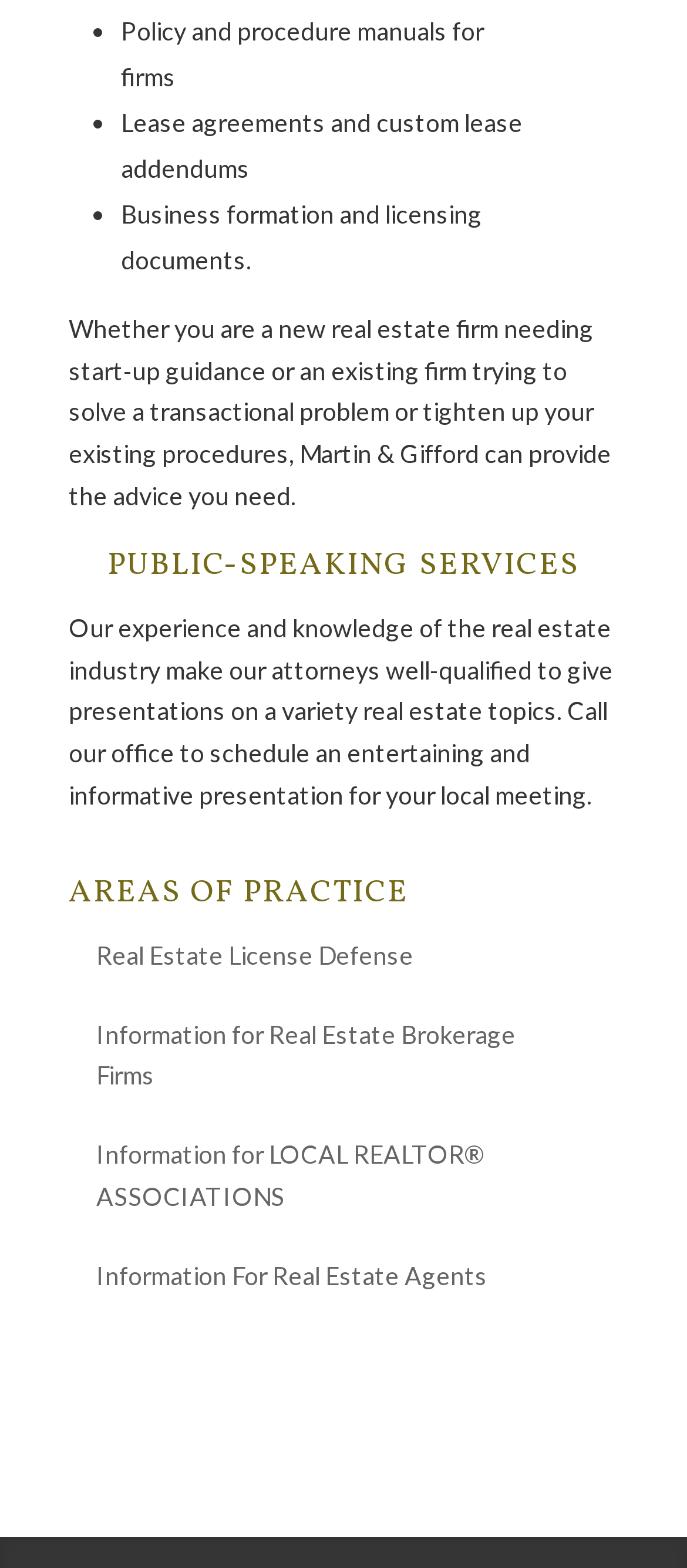Extract the bounding box coordinates for the UI element described as: "Information for LOCAL REALTOR® ASSOCIATIONS".

[0.14, 0.727, 0.707, 0.772]